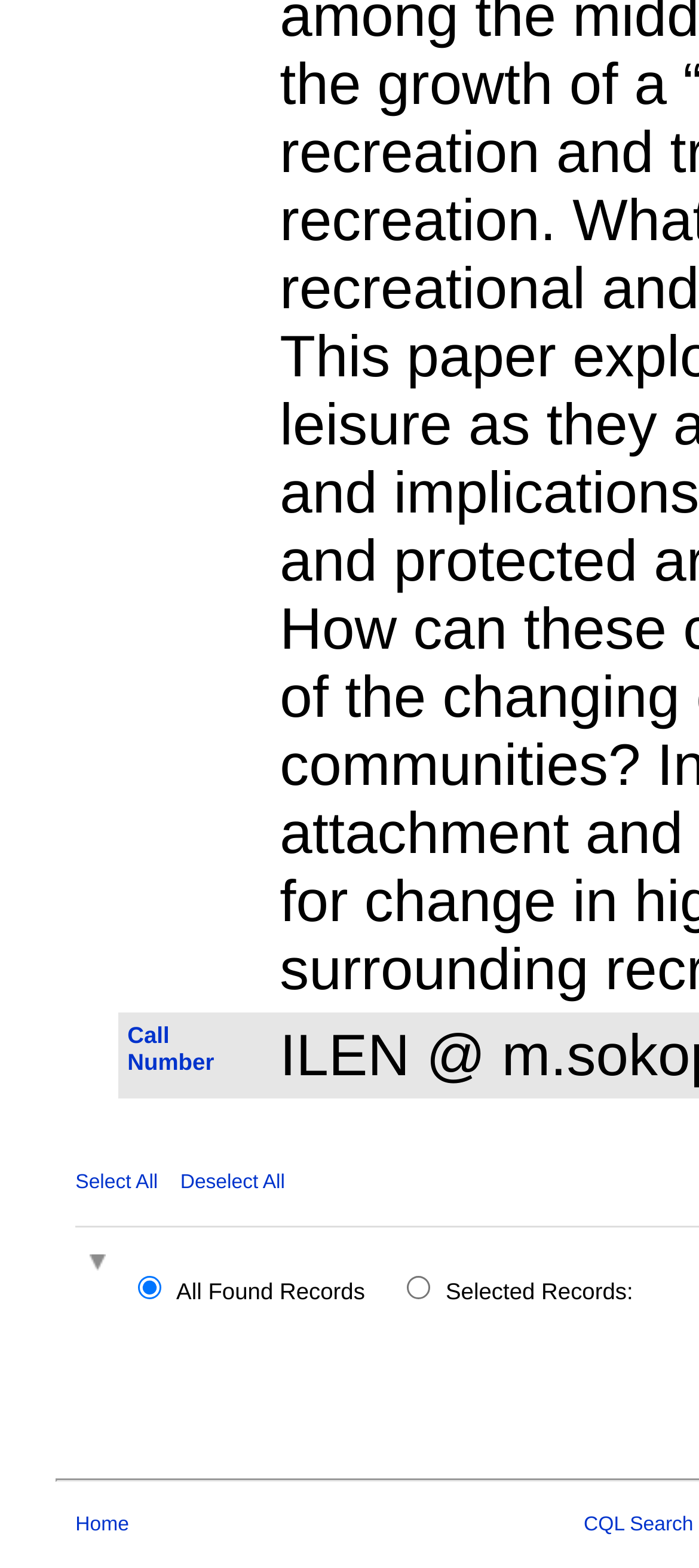Kindly determine the bounding box coordinates of the area that needs to be clicked to fulfill this instruction: "Go to home page".

[0.108, 0.966, 0.184, 0.979]